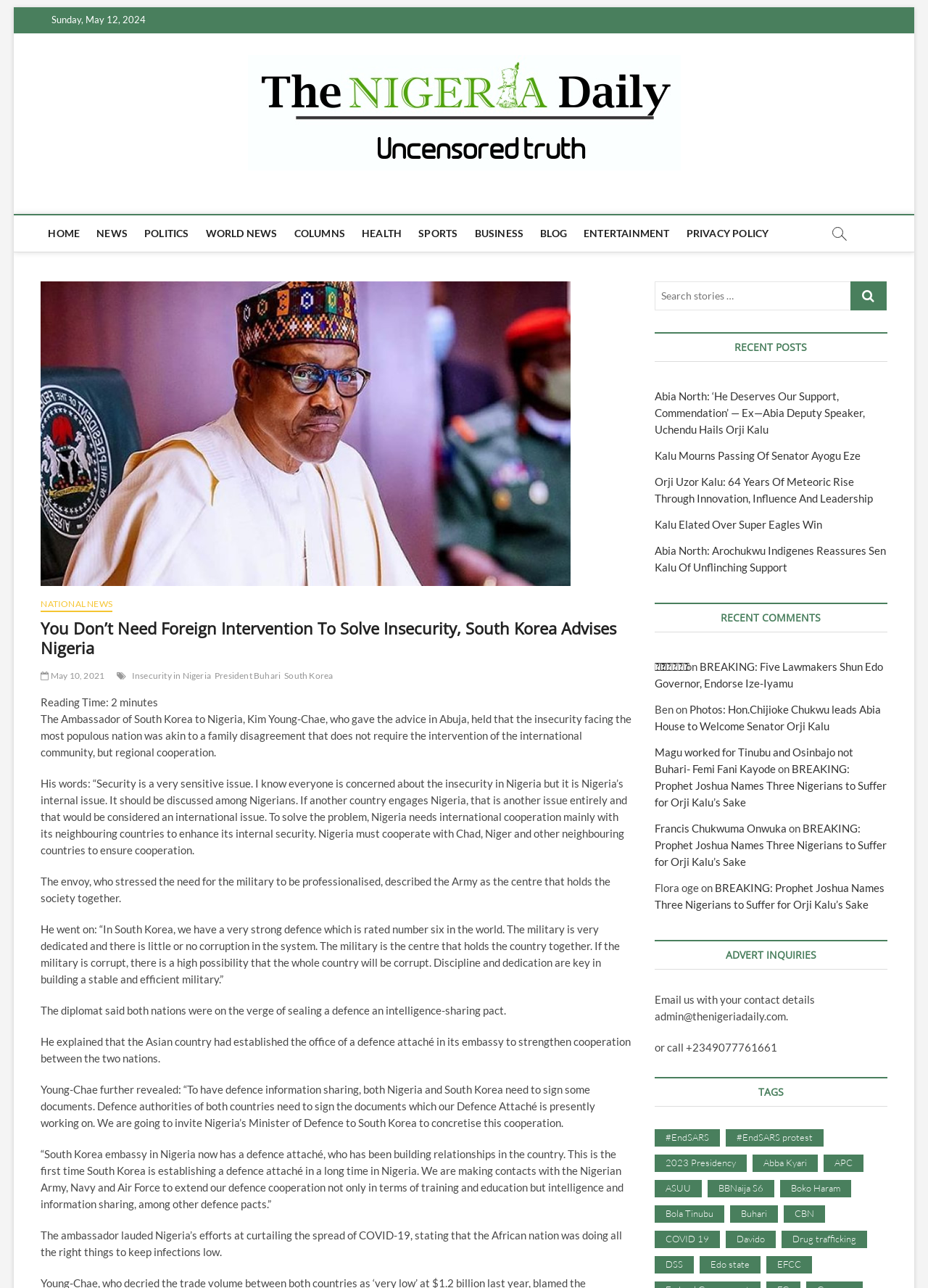Create a full and detailed caption for the entire webpage.

This webpage is an online news article from "The Nigeria Daily" with a title "You Don’t Need Foreign Intervention To Solve Insecurity, South Korea Advises Nigeria". At the top of the page, there is a navigation menu with links to different sections of the website, including "HOME", "NEWS", "POLITICS", and others. Below the navigation menu, there is a heading with the title of the news article and a brief summary of the article.

The main content of the article is divided into several paragraphs, with the ambassador of South Korea to Nigeria, Kim Young-Chae, advising Nigeria to solve its insecurity issues without foreign intervention. The article also mentions the ambassador's views on the importance of regional cooperation and the need for Nigeria to cooperate with its neighboring countries to enhance its internal security.

On the right side of the page, there is a section with recent posts, including links to other news articles. Below this section, there is a section with recent comments, including links to other articles and comments from users. Further down the page, there is a section with tags, including links to other articles related to specific topics such as "#EndSARS", "2023 Presidency", and "APC".

At the bottom of the page, there is a section with contact information for advertising inquiries, including an email address and a phone number.